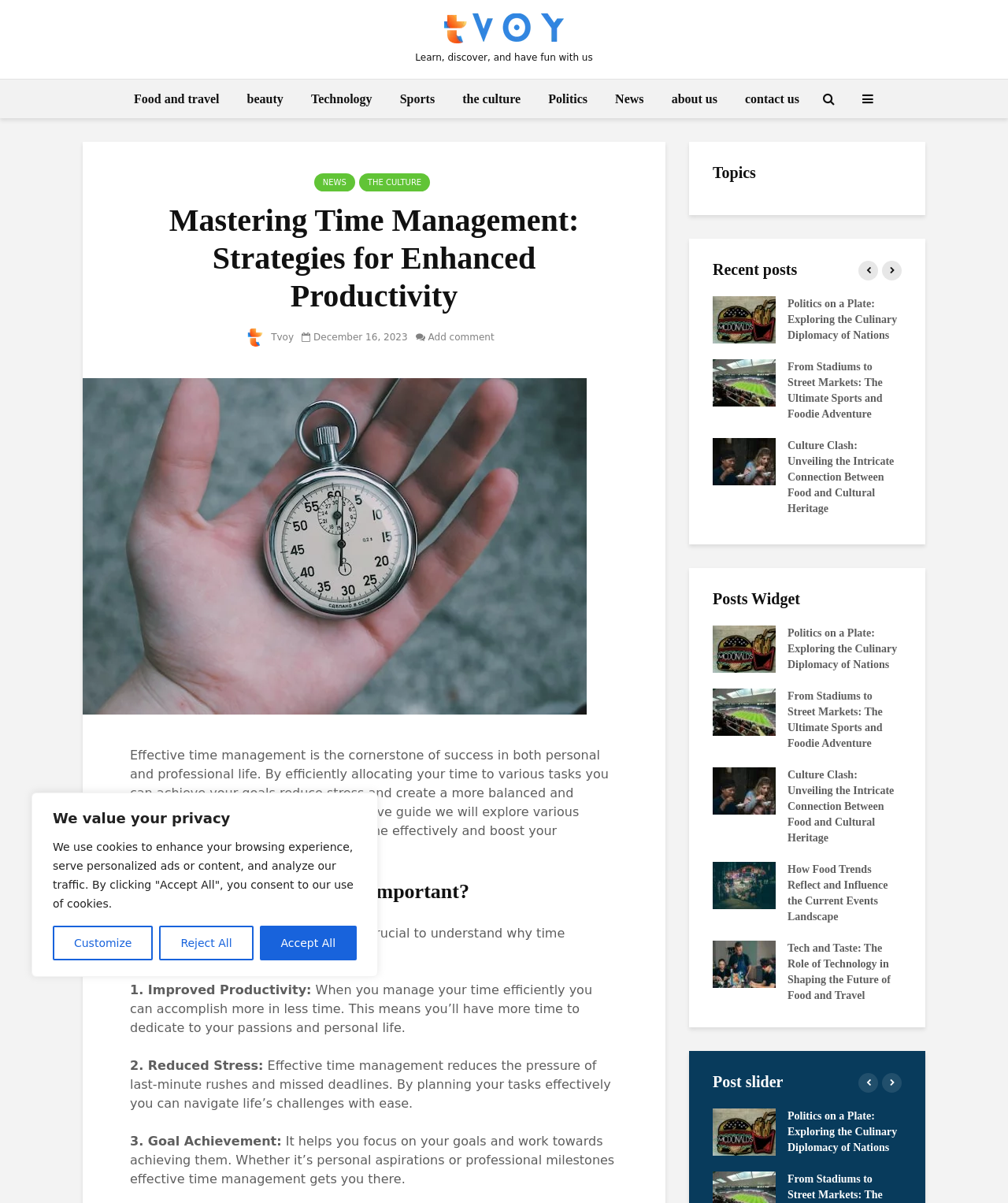Pinpoint the bounding box coordinates of the element you need to click to execute the following instruction: "Visit the NFLA homepage". The bounding box should be represented by four float numbers between 0 and 1, in the format [left, top, right, bottom].

None